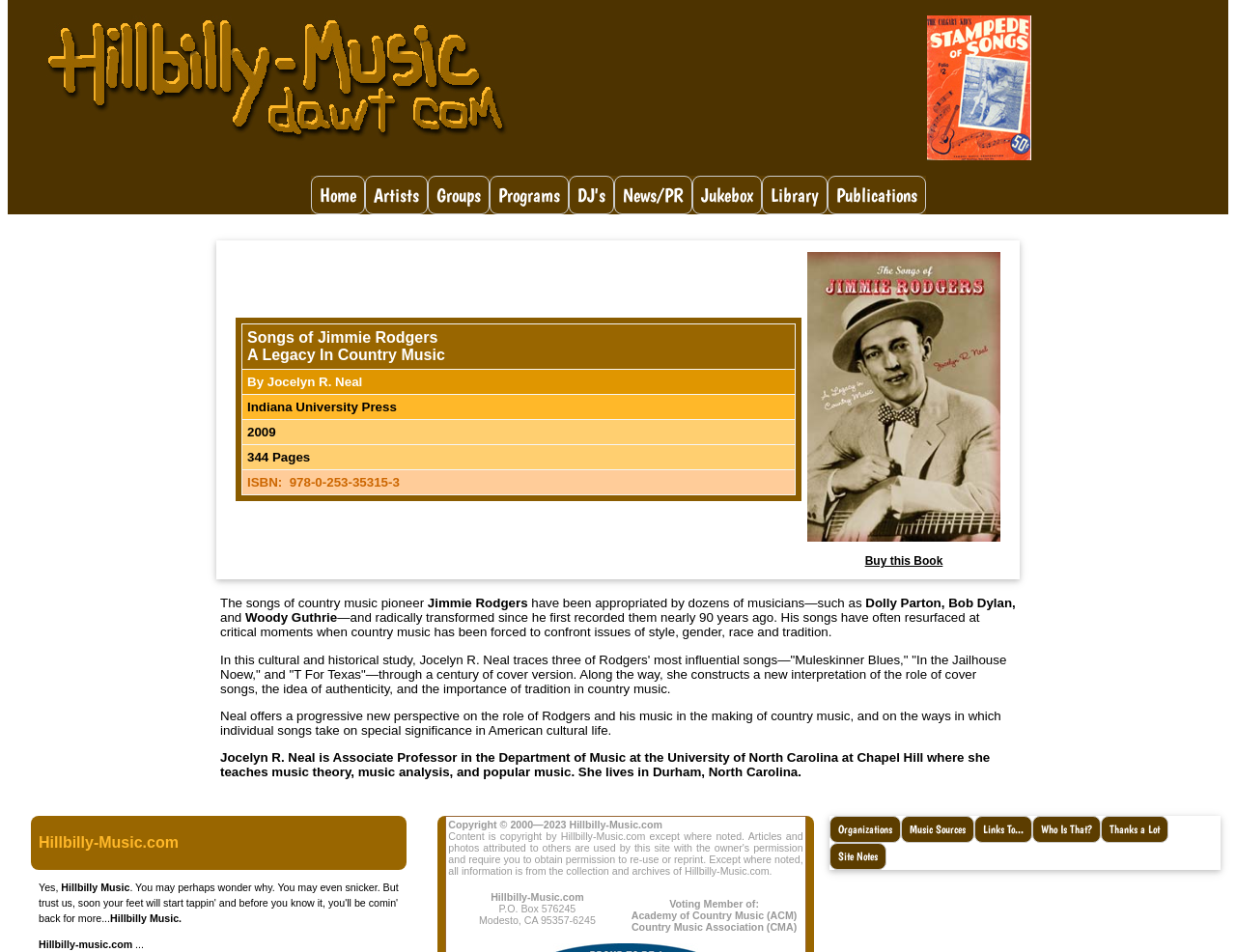Give a concise answer of one word or phrase to the question: 
Who is the author of the book?

Jocelyn R. Neal